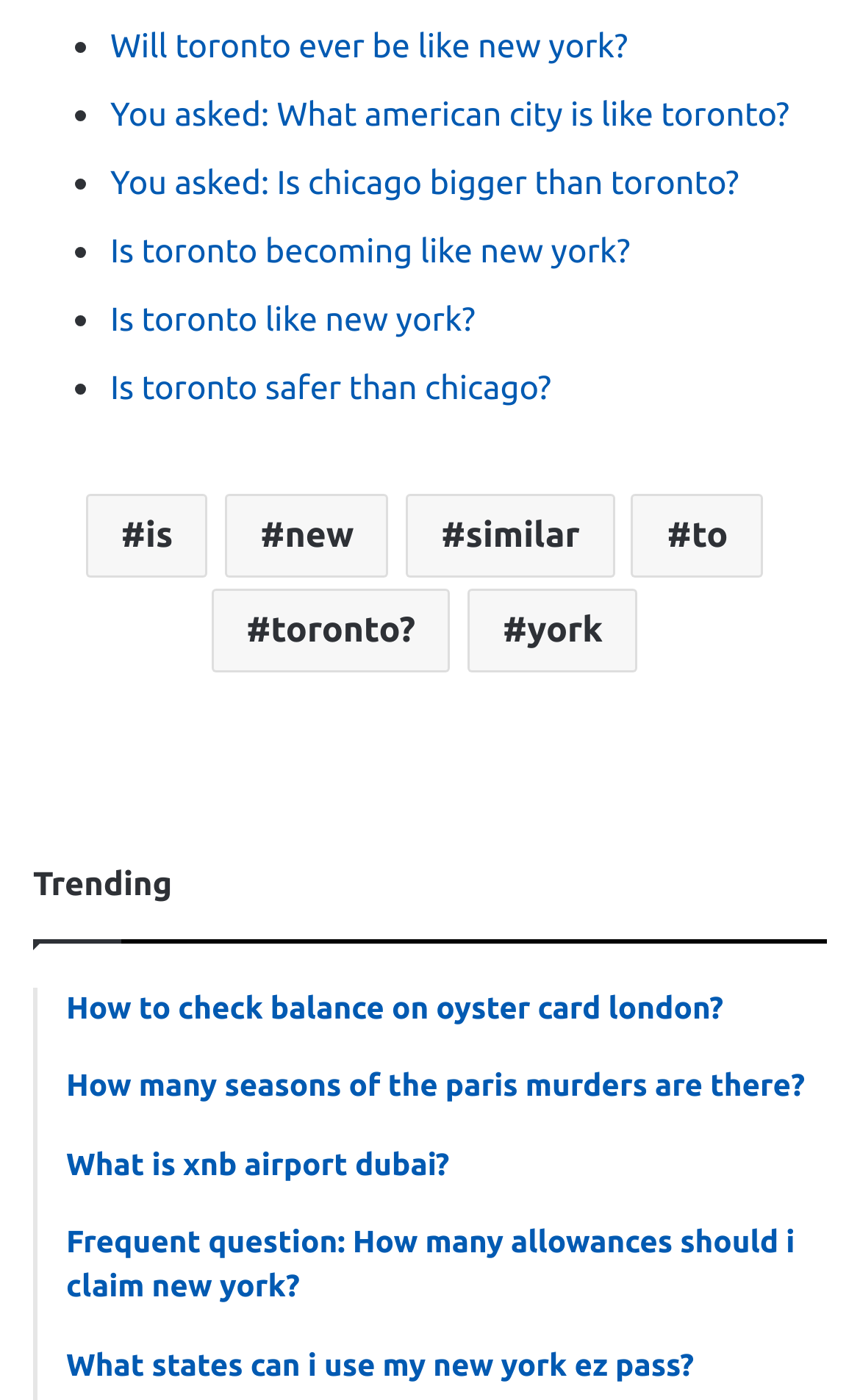With reference to the image, please provide a detailed answer to the following question: How many headings are there on the webpage?

I counted the elements with the type 'heading', which are 'How to check balance on oyster card london?', 'How many seasons of the paris murders are there?', 'What is xnb airport dubai?', 'Frequent question: How many allowances should i claim new york?', and 'What states can i use my new york ez pass?'. There are 5 headings on the webpage.